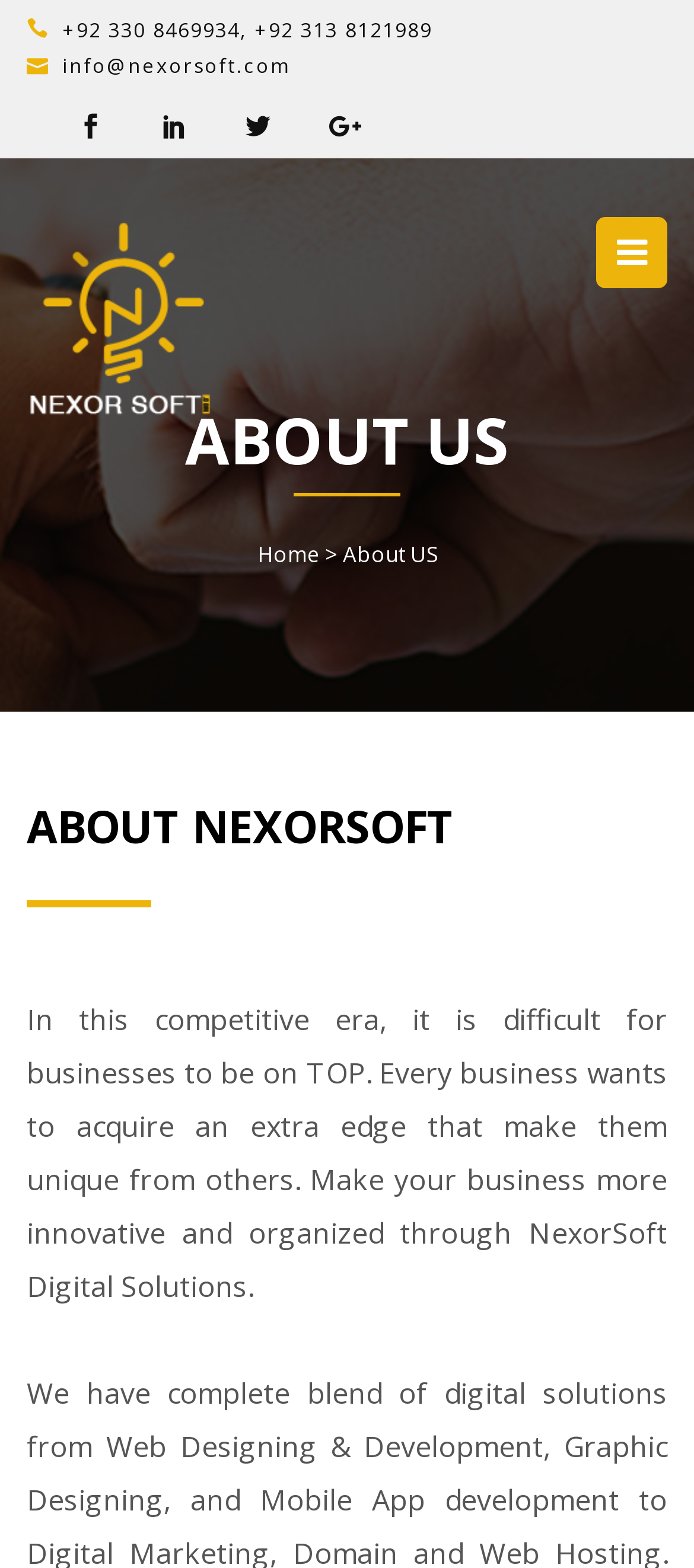What is the name of the company?
Please ensure your answer is as detailed and informative as possible.

I found the company name by looking at the image and link on the top left of the webpage, which says 'NEXORSOFT'.